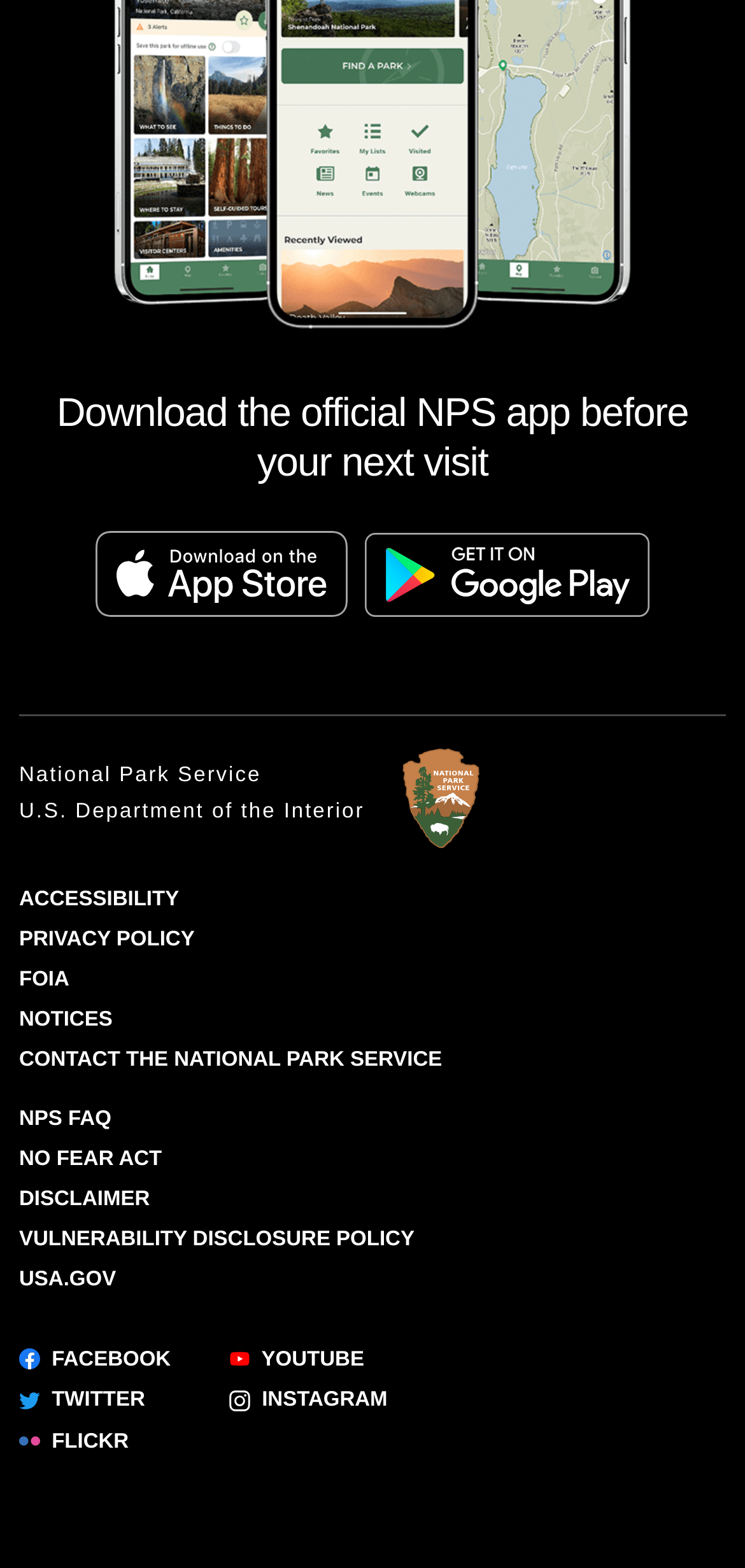What is the app store where users can download the NPS app?
Based on the image, provide your answer in one word or phrase.

App Store and Google Play